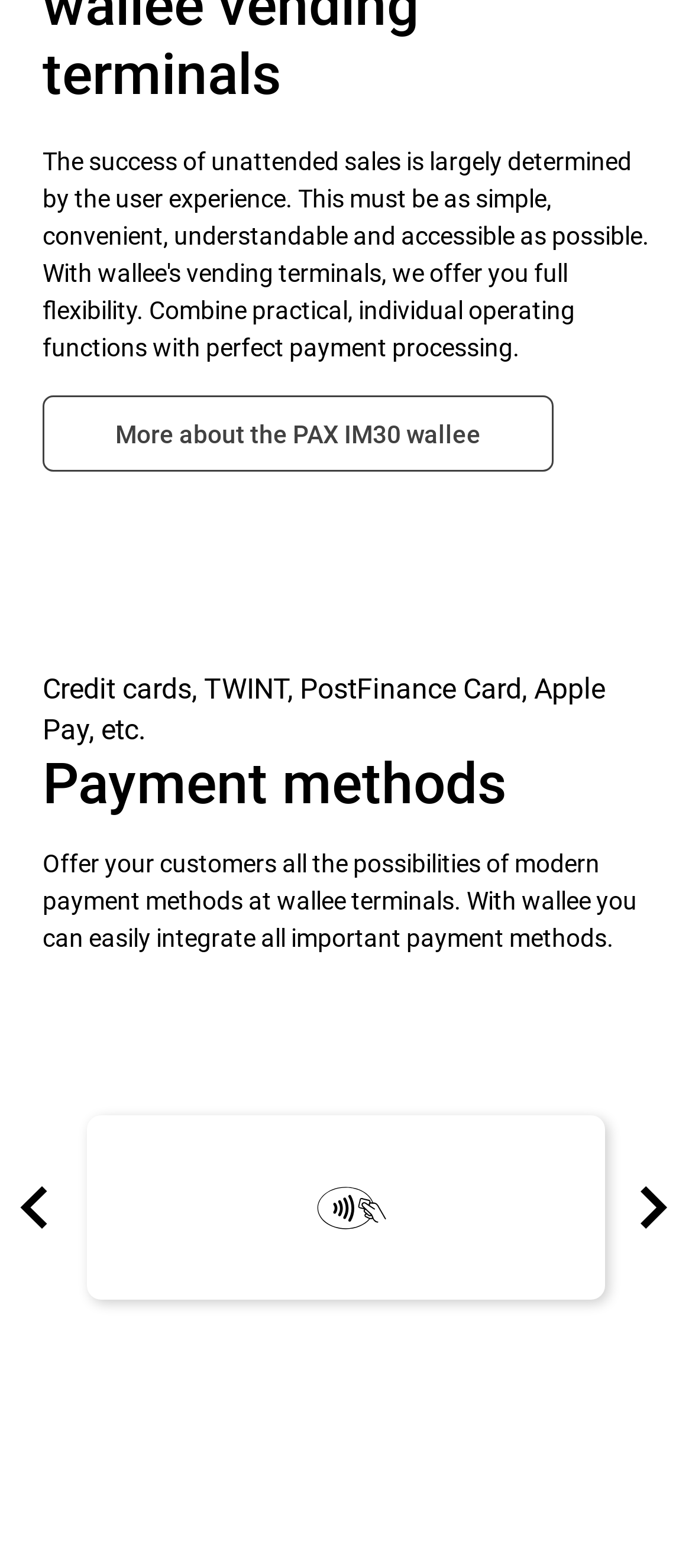What is the region below the heading 'Payment methods'?
We need a detailed and meticulous answer to the question.

This answer can be obtained by looking at the region element with the bounding box coordinates [0.062, 0.638, 0.938, 0.901] which is located below the heading 'Payment methods' and contains the carousel.